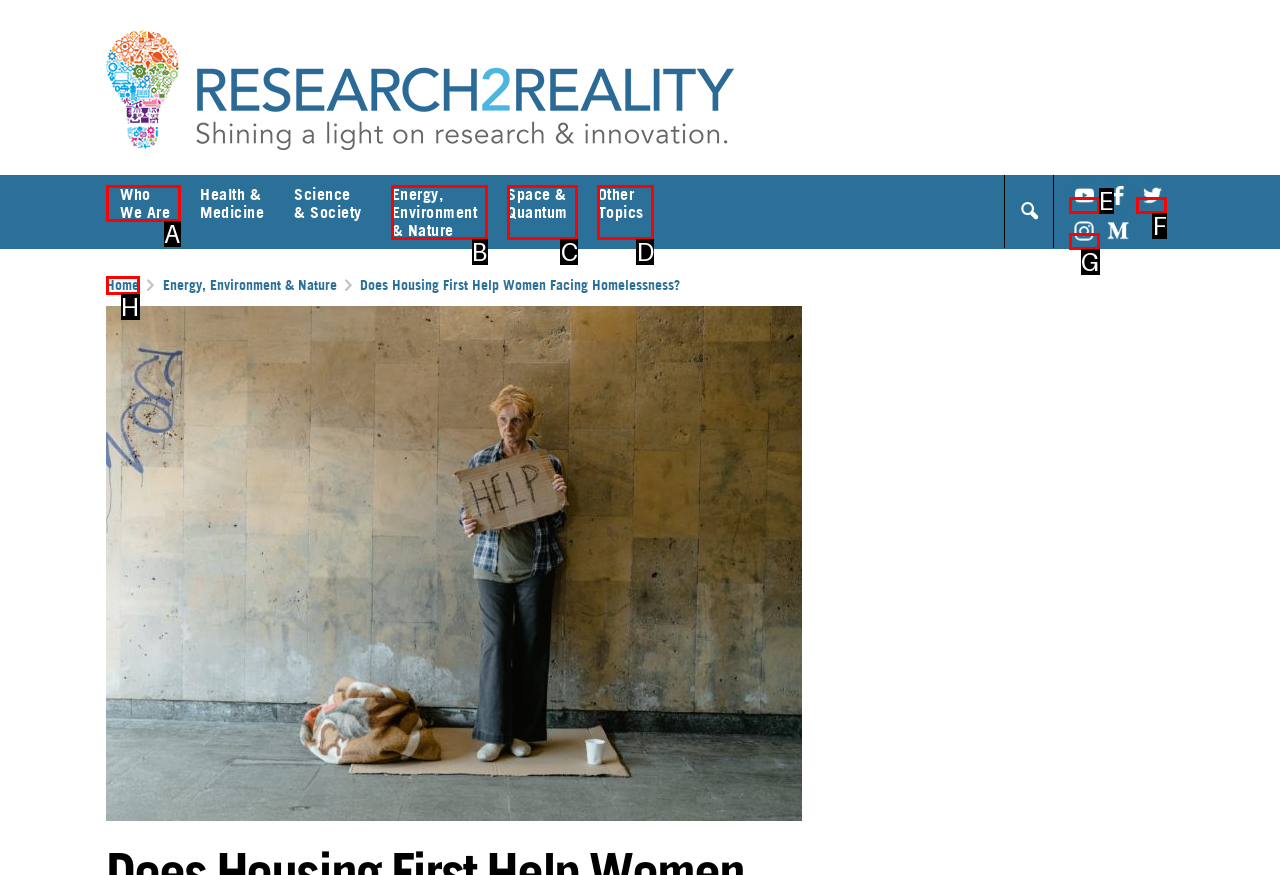Select the HTML element that corresponds to the description: alt="Twitter" title="Follow on Twitter"
Reply with the letter of the correct option from the given choices.

F